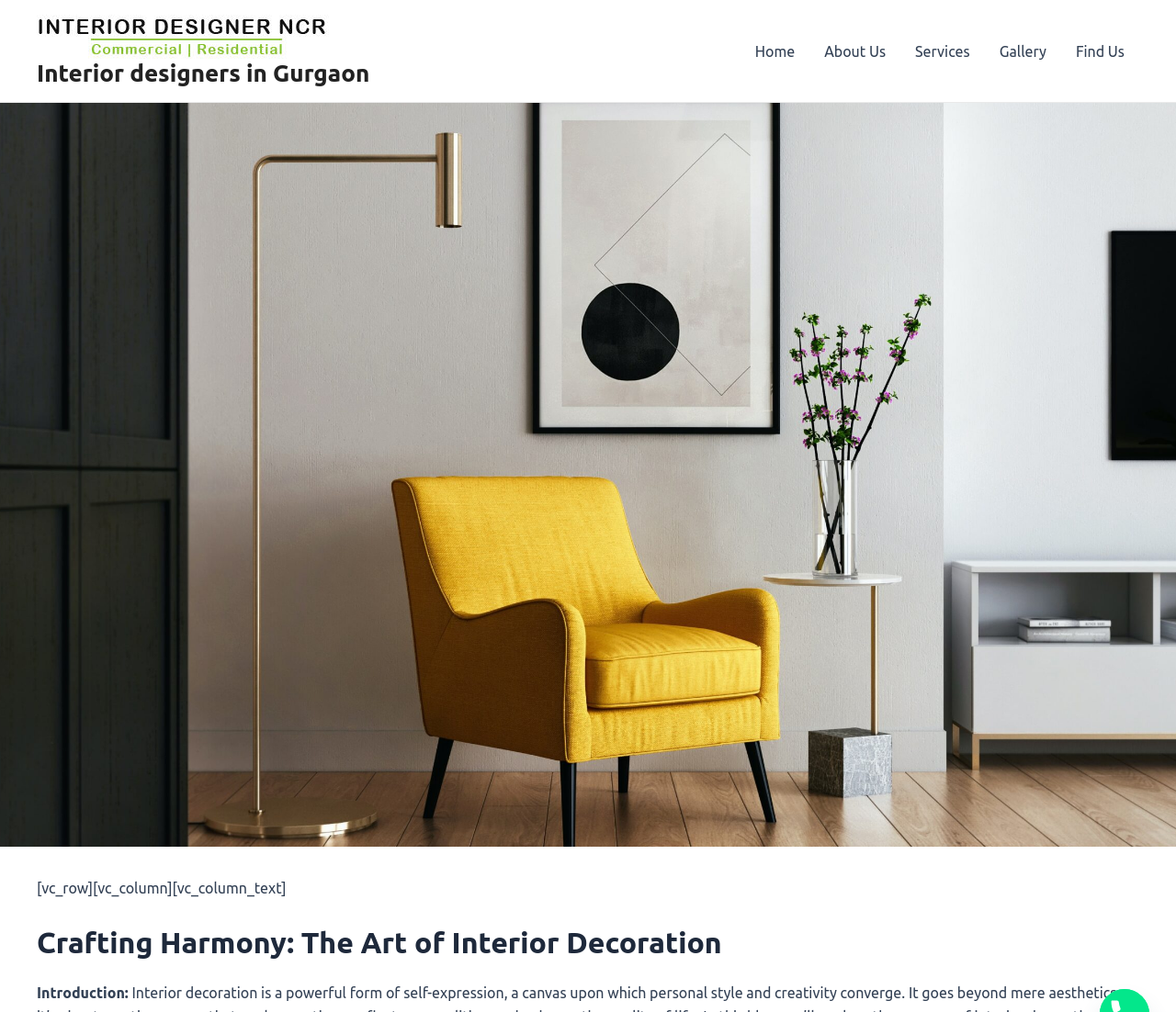Provide a thorough description of the webpage you see.

The webpage is about interior decoration and design, with a focus on interior designers in Gurgaon. At the top left of the page, there is a link to "Interior-Designer-in-Gurgaon" accompanied by an image with the same name. Below this, there is another link to "Interior designers in Gurgaon". 

On the top right side of the page, there is a navigation menu with five links: "Home", "About Us", "Services", "Gallery", and "Find Us". 

Further down the page, there is a heading that reads "Crafting Harmony: The Art of Interior Decoration". Below this heading, there is a paragraph that starts with "Introduction: Interior decoration is a powerful form of self-expression, a canvas upon which personal style and creativity converge. It goes beyond mere...".